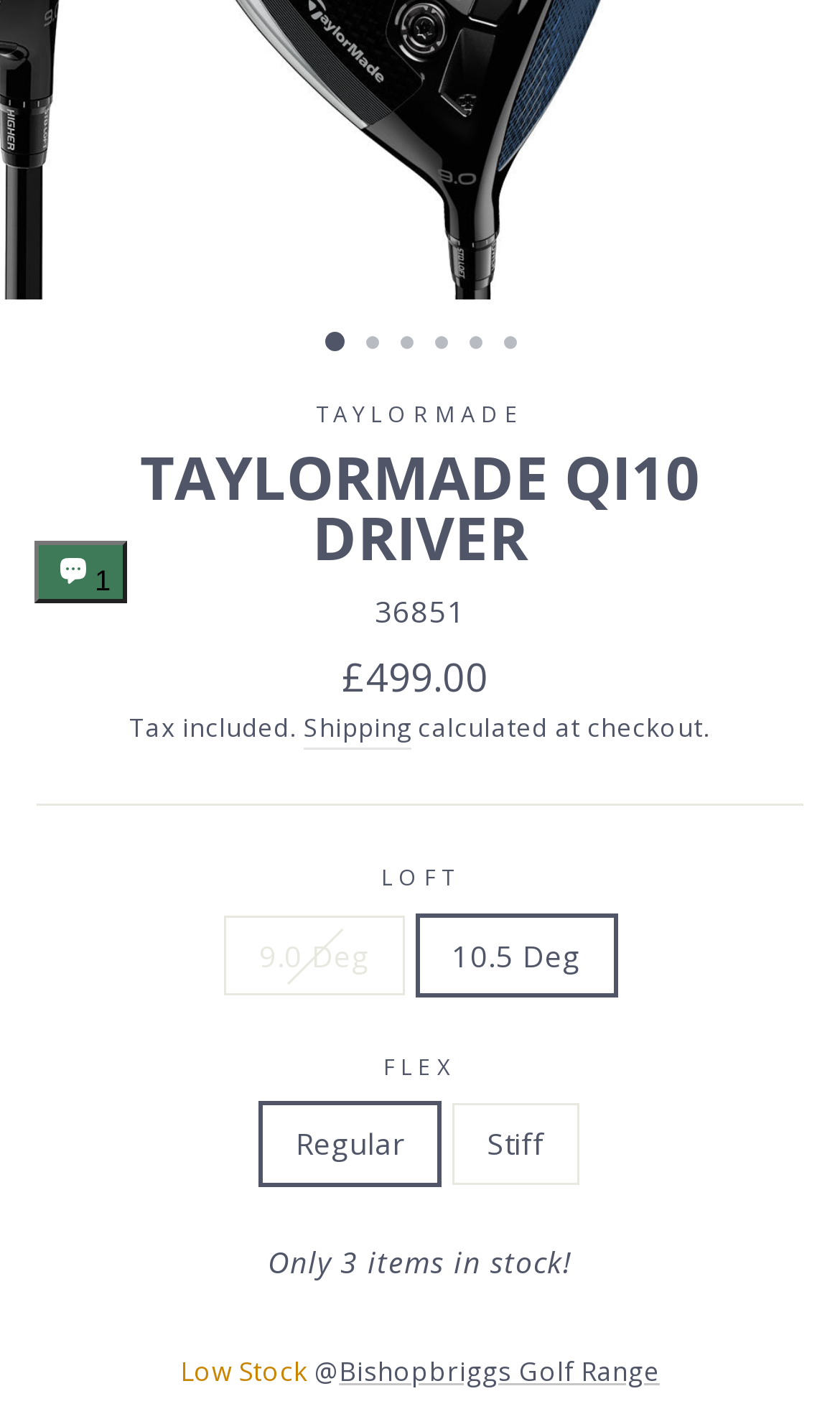Identify the bounding box of the HTML element described here: "1". Provide the coordinates as four float numbers between 0 and 1: [left, top, right, bottom].

[0.041, 0.384, 0.152, 0.428]